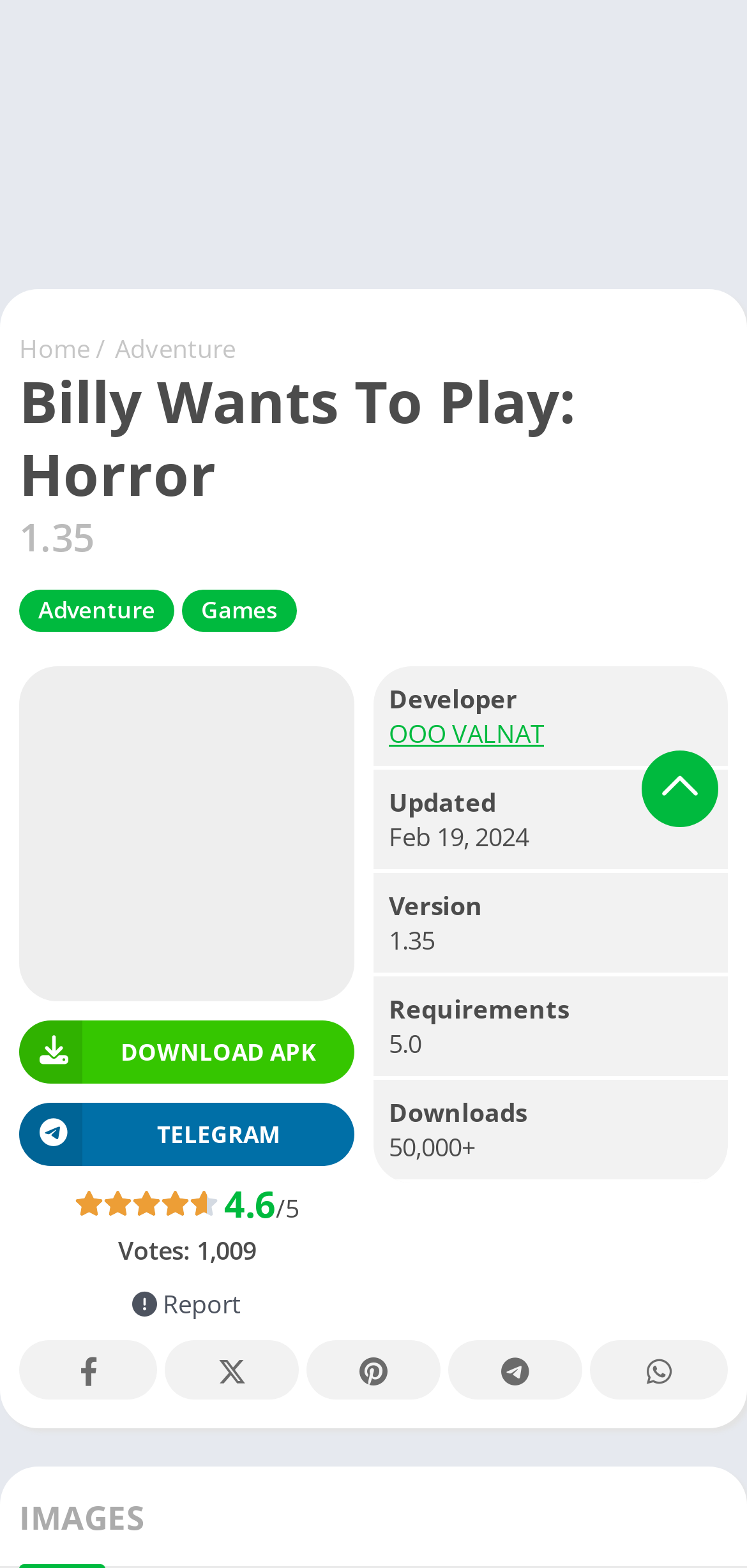Given the element description "Download APK", identify the bounding box of the corresponding UI element.

[0.026, 0.65, 0.474, 0.69]